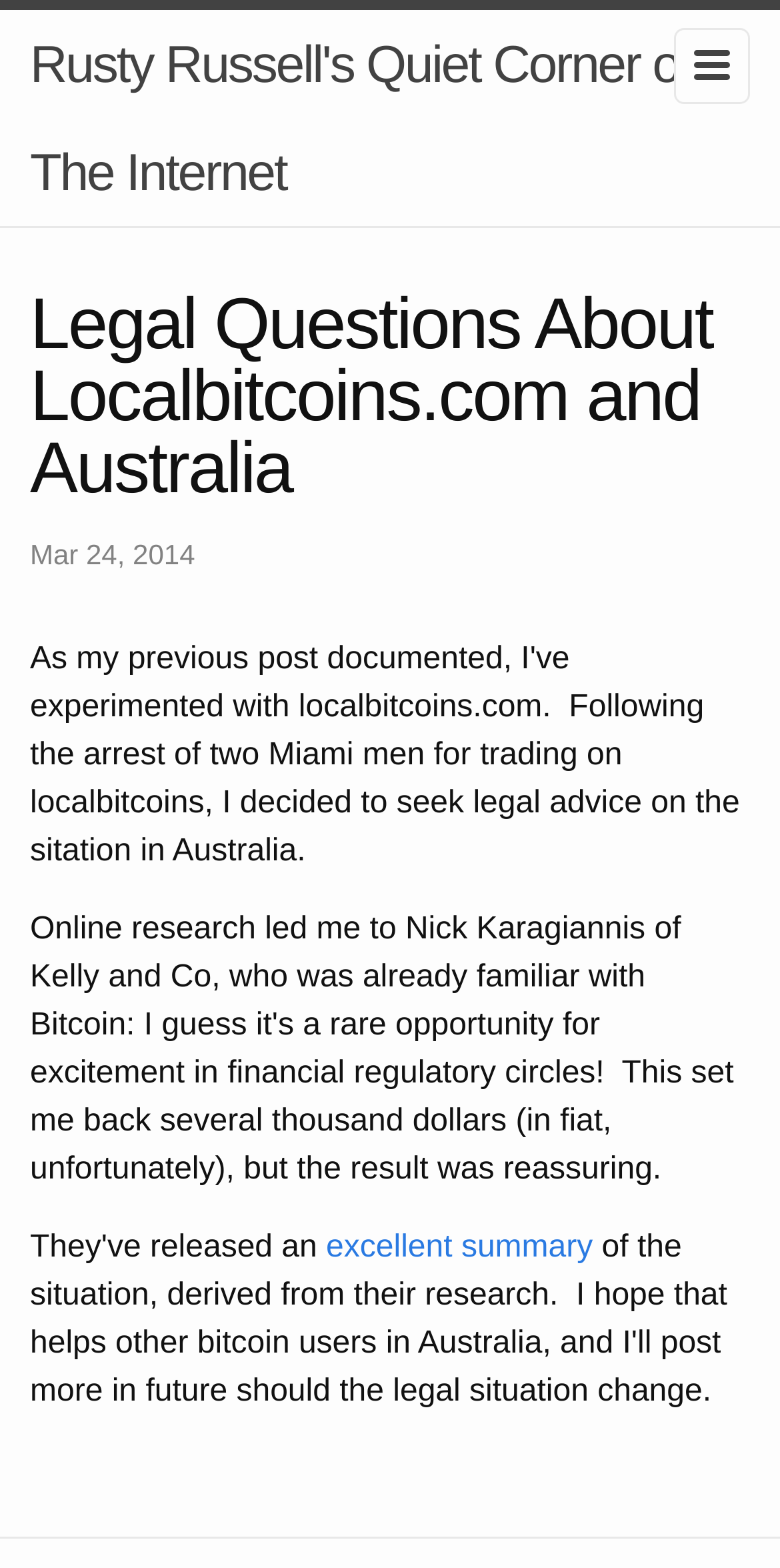Describe the entire webpage, focusing on both content and design.

The webpage is a blog post titled "Legal Questions About Localbitcoins.com and Australia" on a website called "Rusty Russell's Quiet Corner of The Internet". At the top left of the page, there is a link to the website's homepage. Next to it, there is a small image. 

Below the top section, the main content area occupies most of the page. The blog post is divided into an article section, which contains a header with the title "Legal Questions About Localbitcoins.com and Australia" and a timestamp "Mar 24, 2014" below it. 

The blog post itself appears to discuss the author's experience with localbitcoins.com, referencing a previous post and mentioning seeking legal advice. There is a link in the middle of the post labeled "excellent summary".